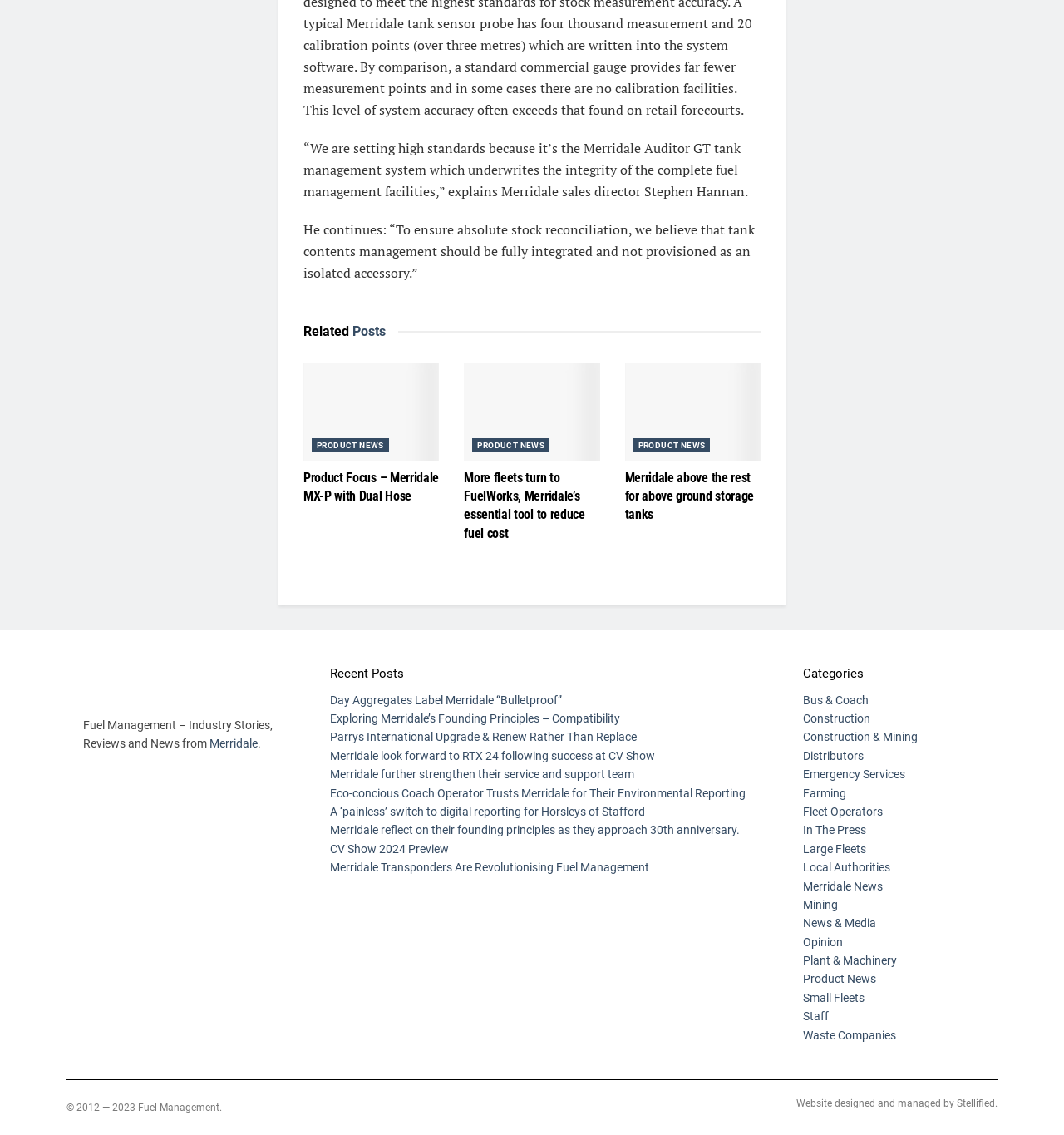Determine the bounding box coordinates of the region I should click to achieve the following instruction: "Click on Phone Book". Ensure the bounding box coordinates are four float numbers between 0 and 1, i.e., [left, top, right, bottom].

None